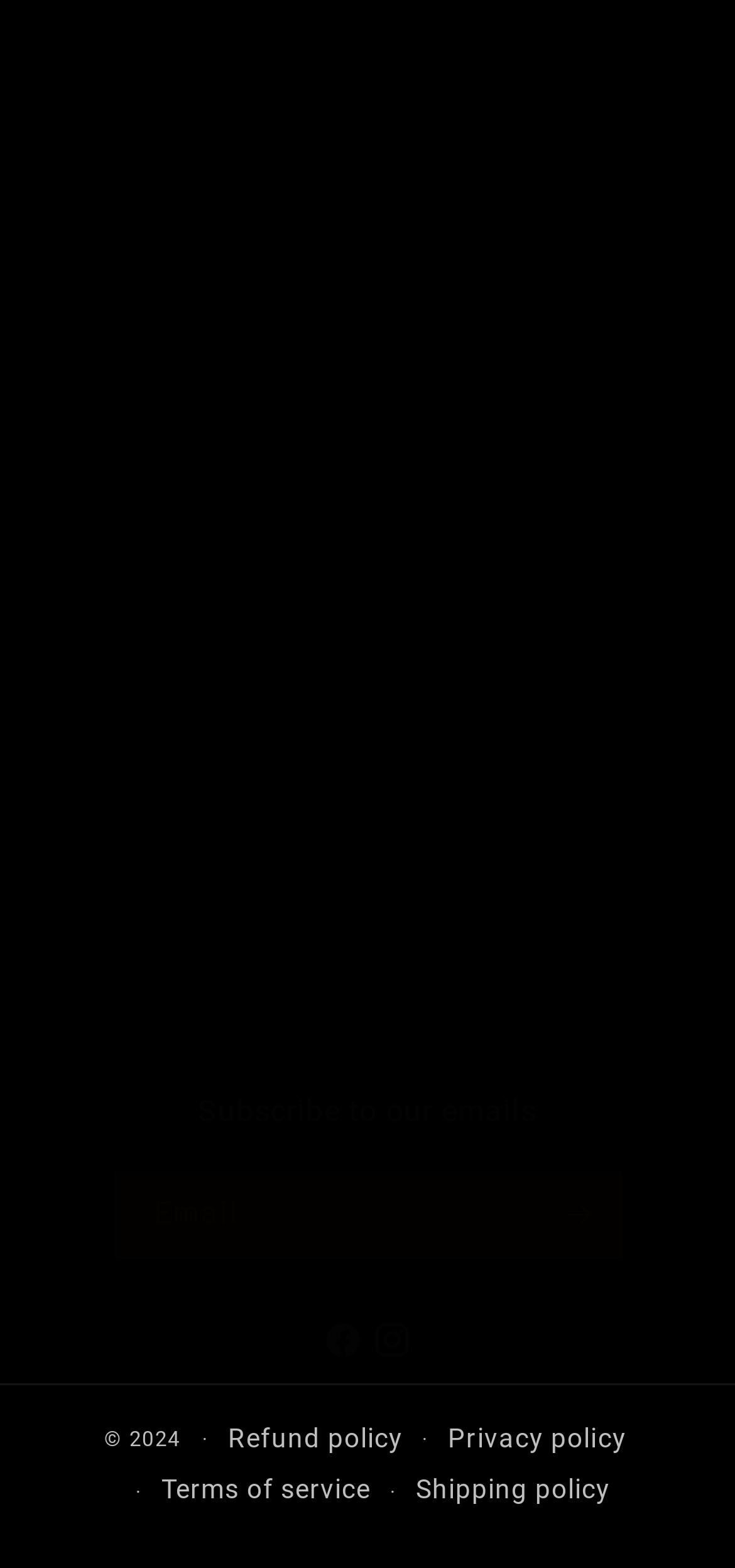Please answer the following question using a single word or phrase: What social media platforms are linked?

Facebook, Instagram